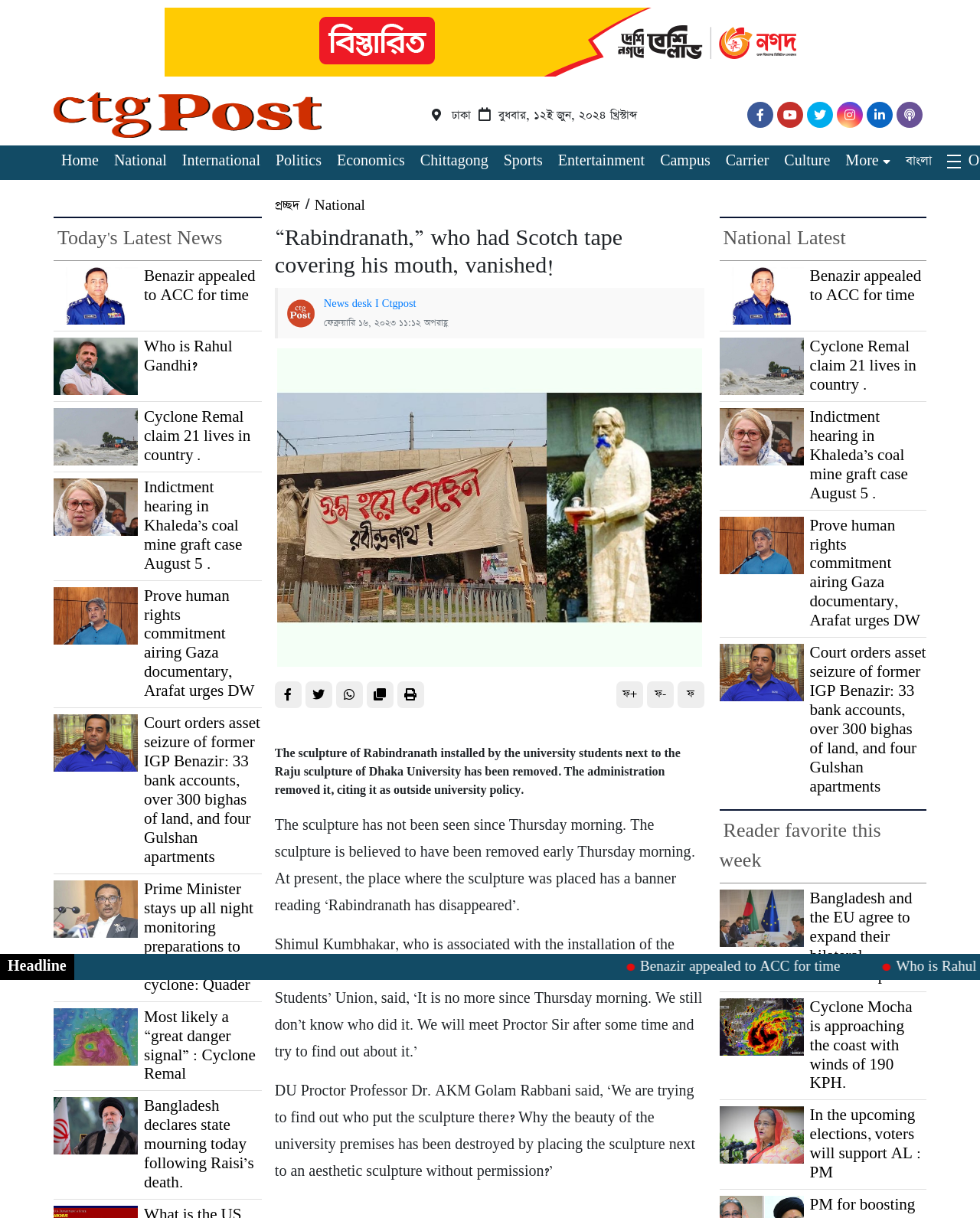Please identify the bounding box coordinates of where to click in order to follow the instruction: "Click on the 'National' link".

[0.109, 0.123, 0.17, 0.142]